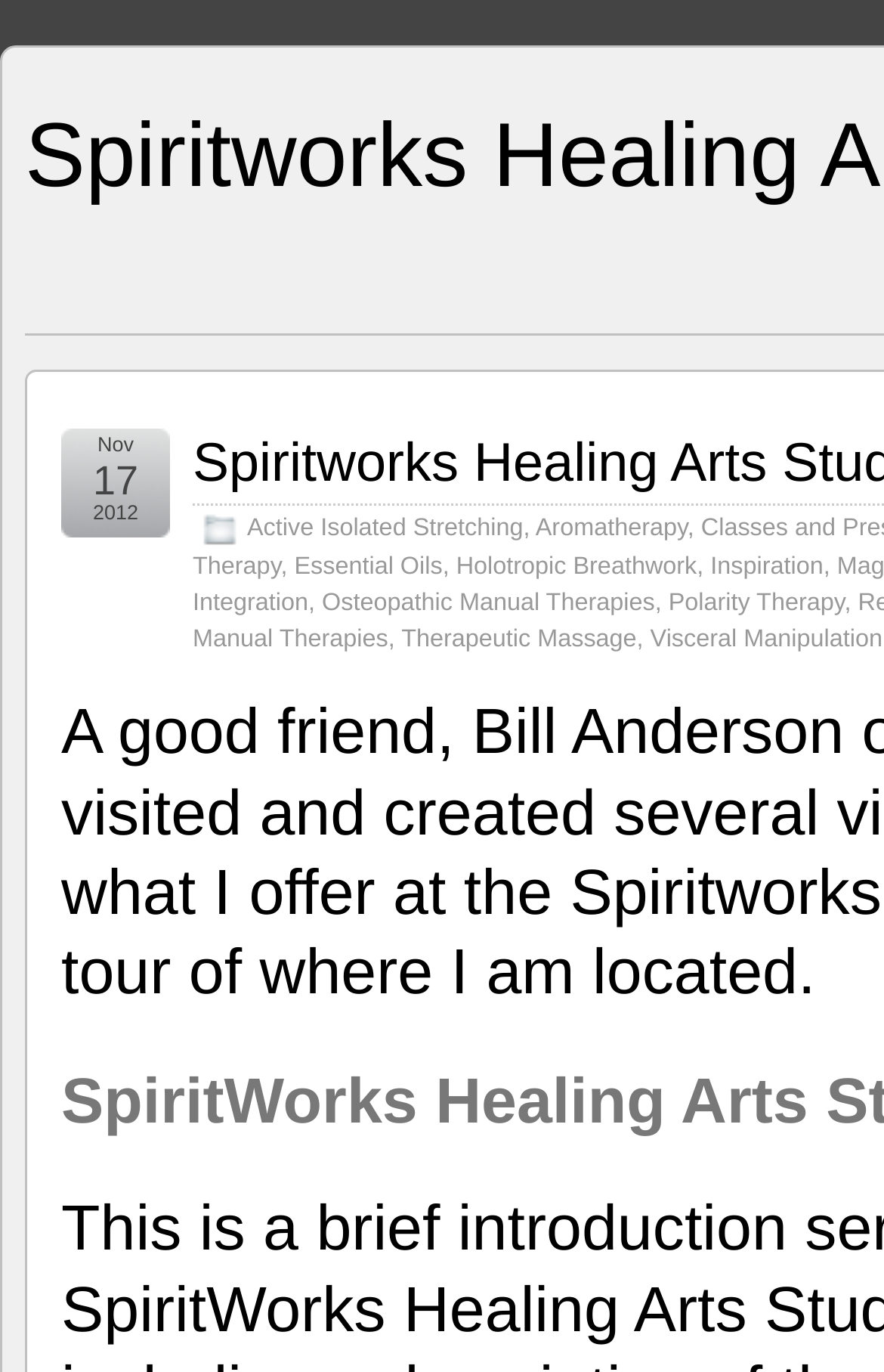How many commas are on the webpage?
Using the image as a reference, give an elaborate response to the question.

I counted the number of StaticText elements that contain a comma, which are used to separate the different therapies listed on the webpage.